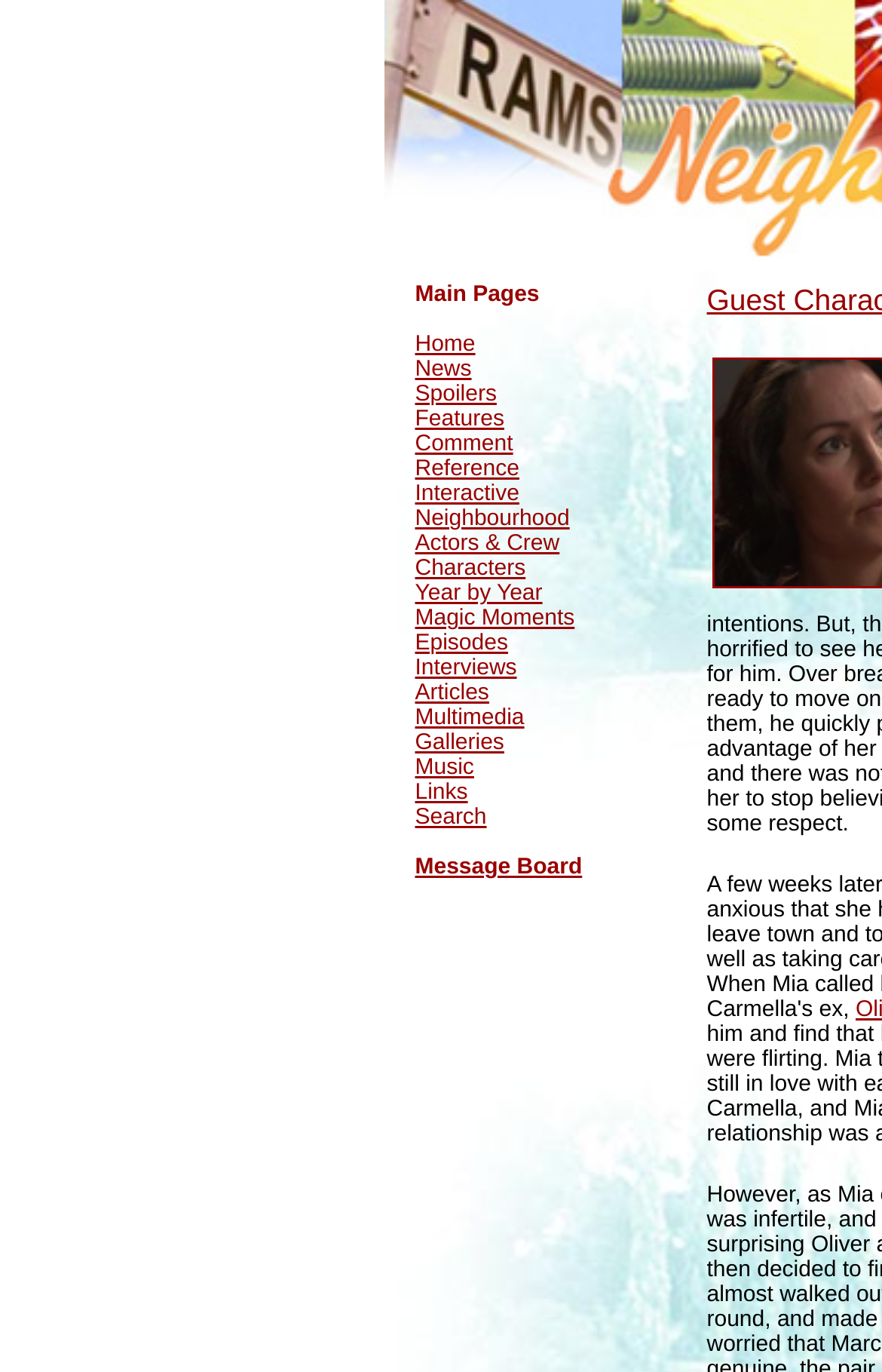What is the first item in the main navigation menu?
Could you please answer the question thoroughly and with as much detail as possible?

I looked at the list of links in the main navigation menu and found that the first item is Home, which is located at the top of the menu.